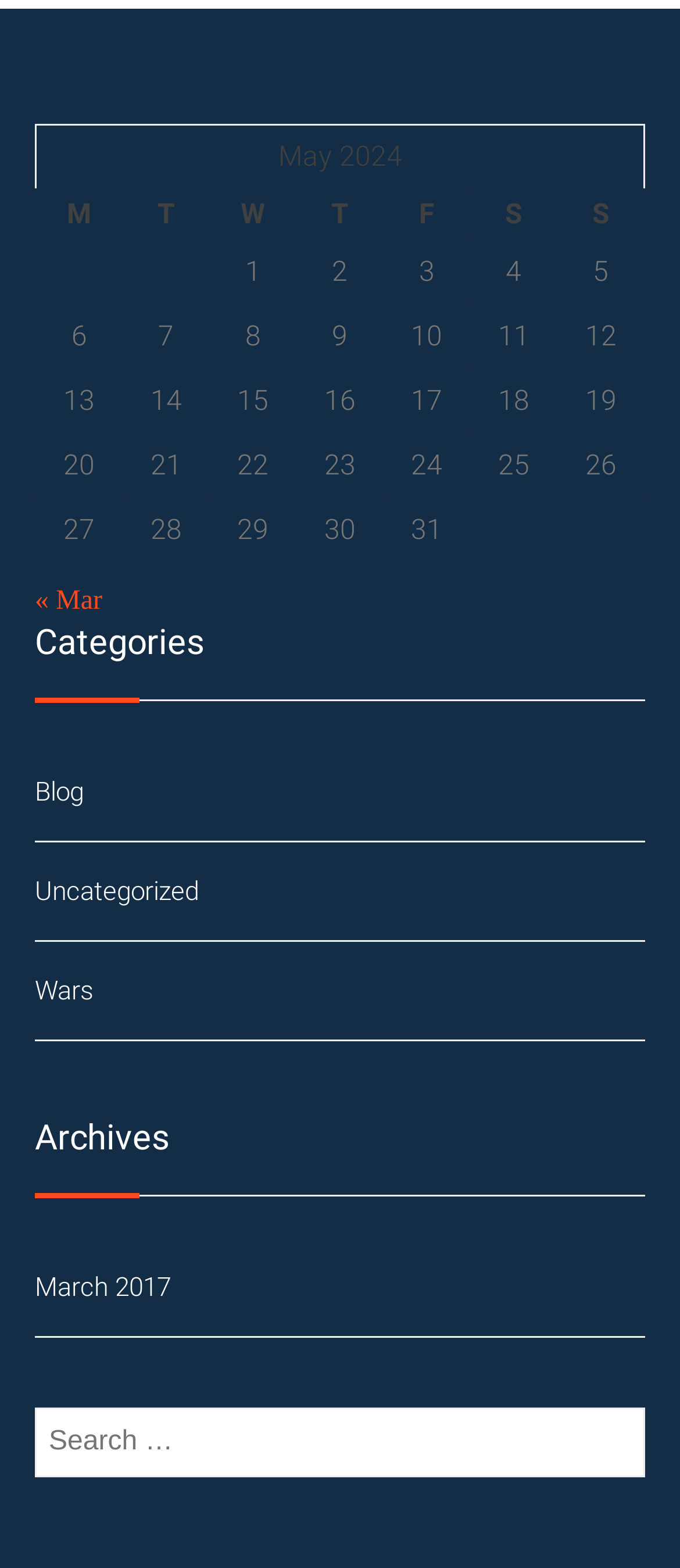Locate the bounding box coordinates for the element described below: "Wars". The coordinates must be four float values between 0 and 1, formatted as [left, top, right, bottom].

[0.051, 0.622, 0.138, 0.642]